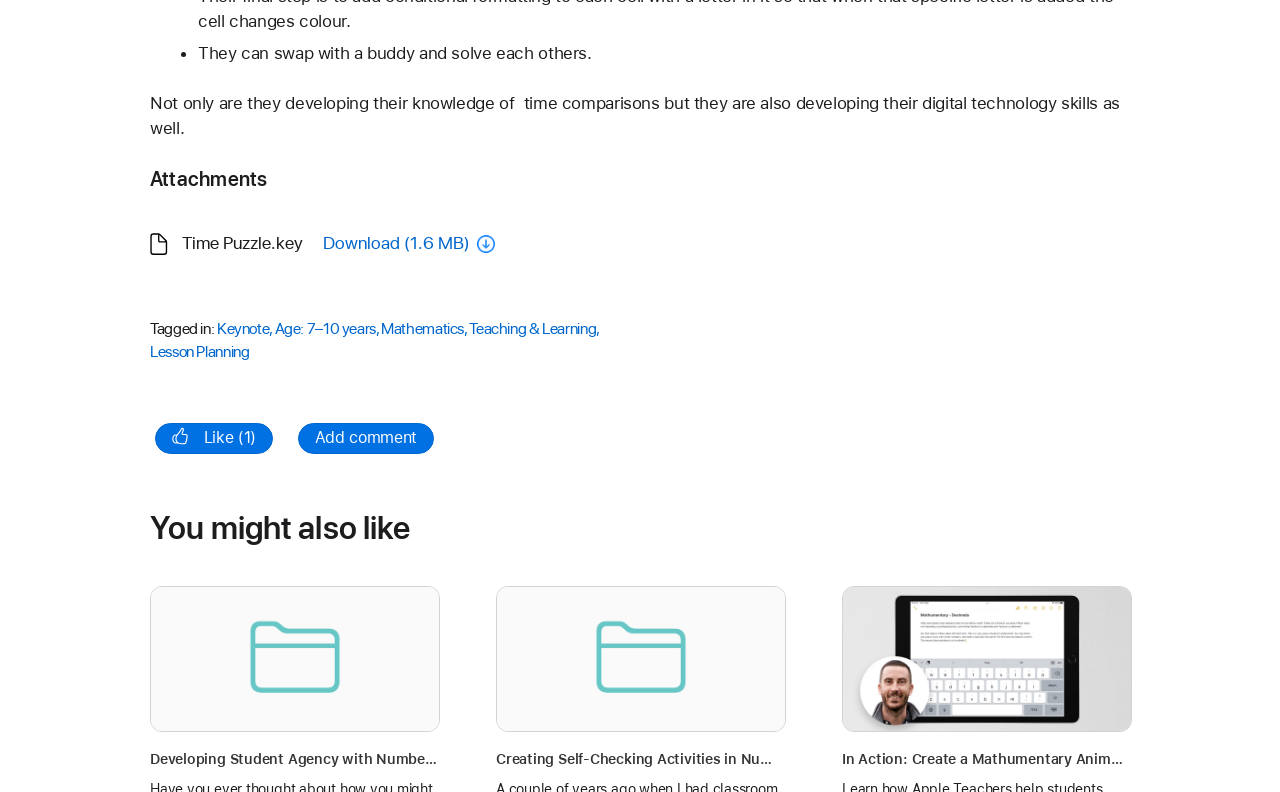Answer the question below using just one word or a short phrase: 
What is the purpose of the 'Like' button?

To like the resource